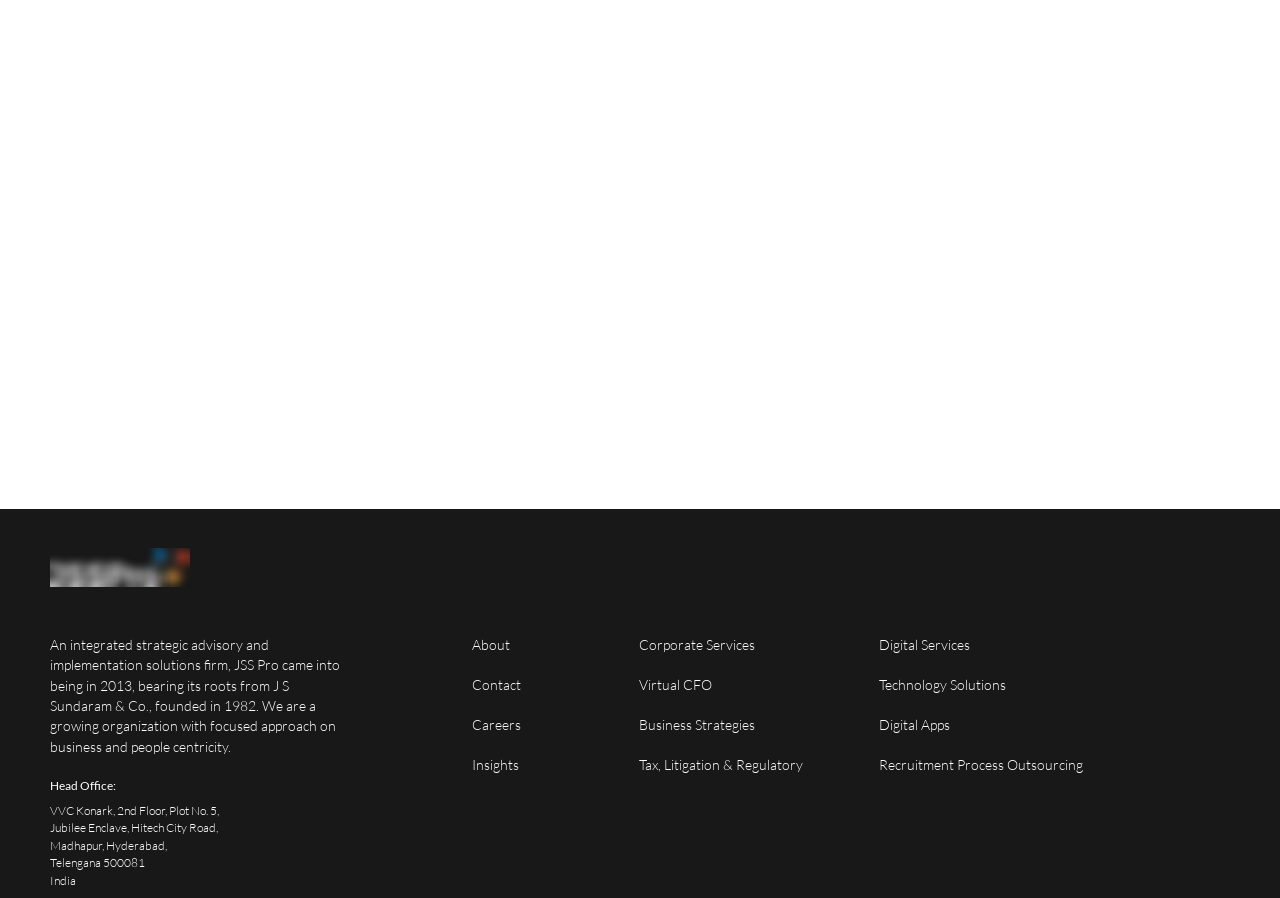Observe the image and answer the following question in detail: What type of firm is JSS Pro?

Based on the static text 'An integrated strategic advisory and implementation solutions firm, JSS Pro came into being in 2013, bearing its roots from J S Sundaram & Co., founded in 1982.', it can be inferred that JSS Pro is a strategic advisory and implementation solutions firm.